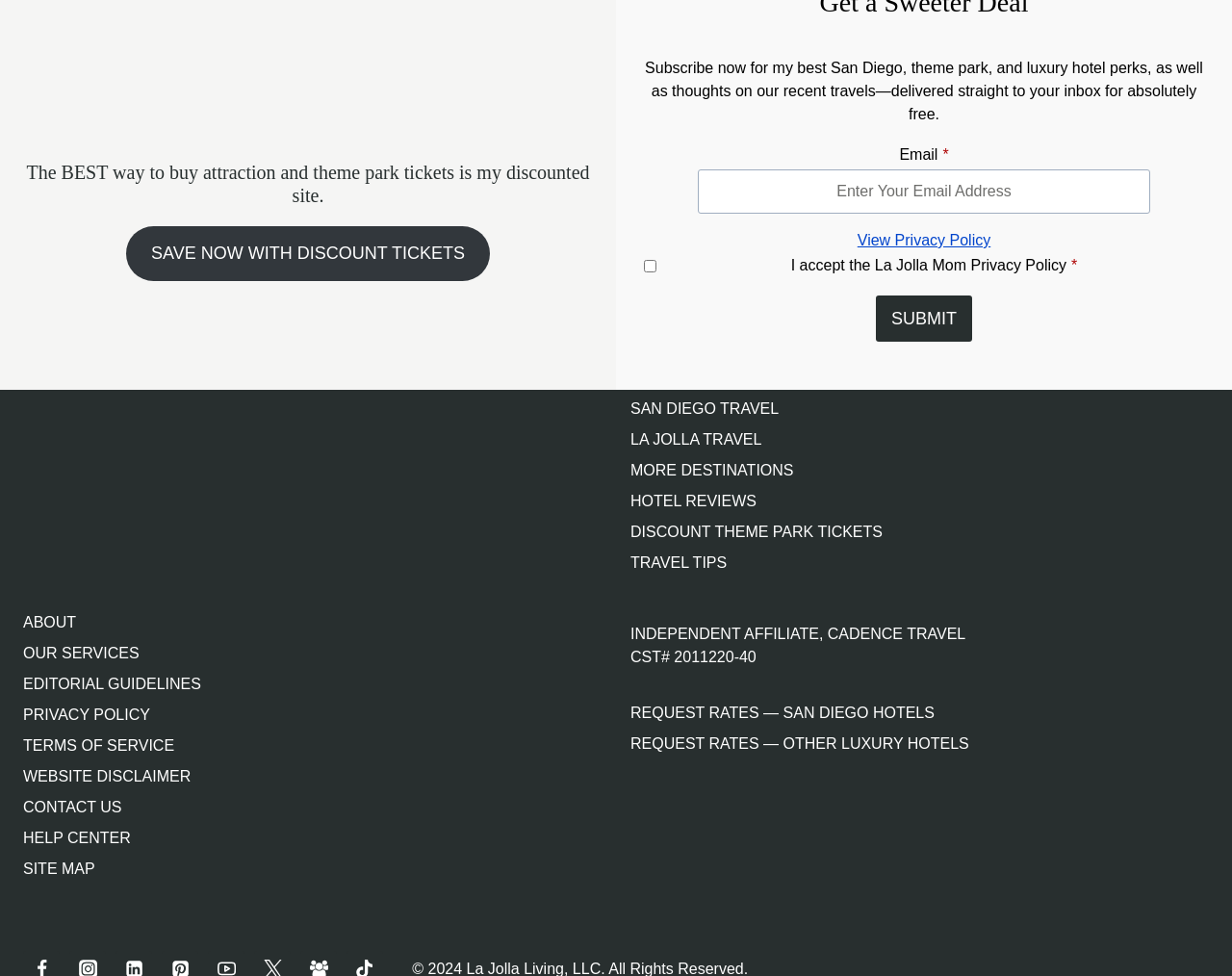Reply to the question below using a single word or brief phrase:
What is required to subscribe to the newsletter?

Email and acceptance of privacy policy